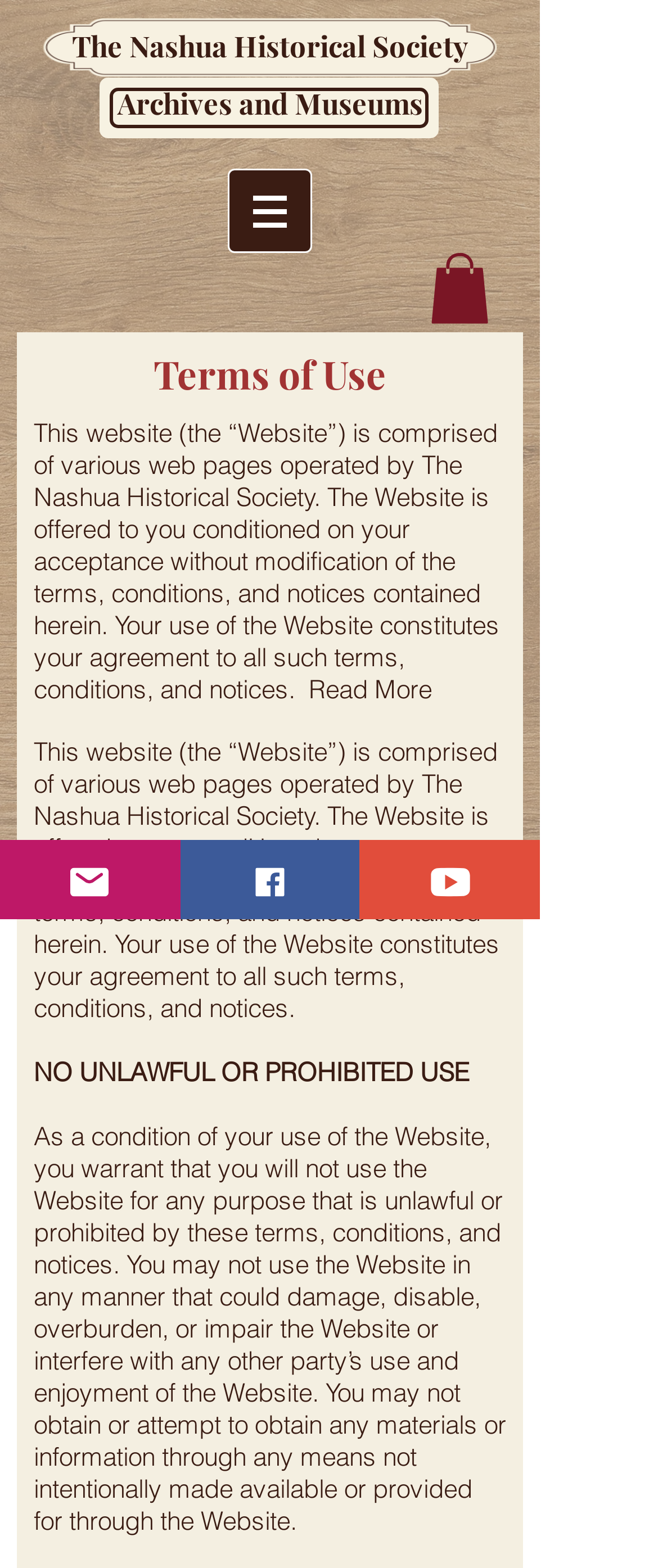Extract the bounding box of the UI element described as: "The Nashua Historical Society".

[0.109, 0.017, 0.712, 0.041]